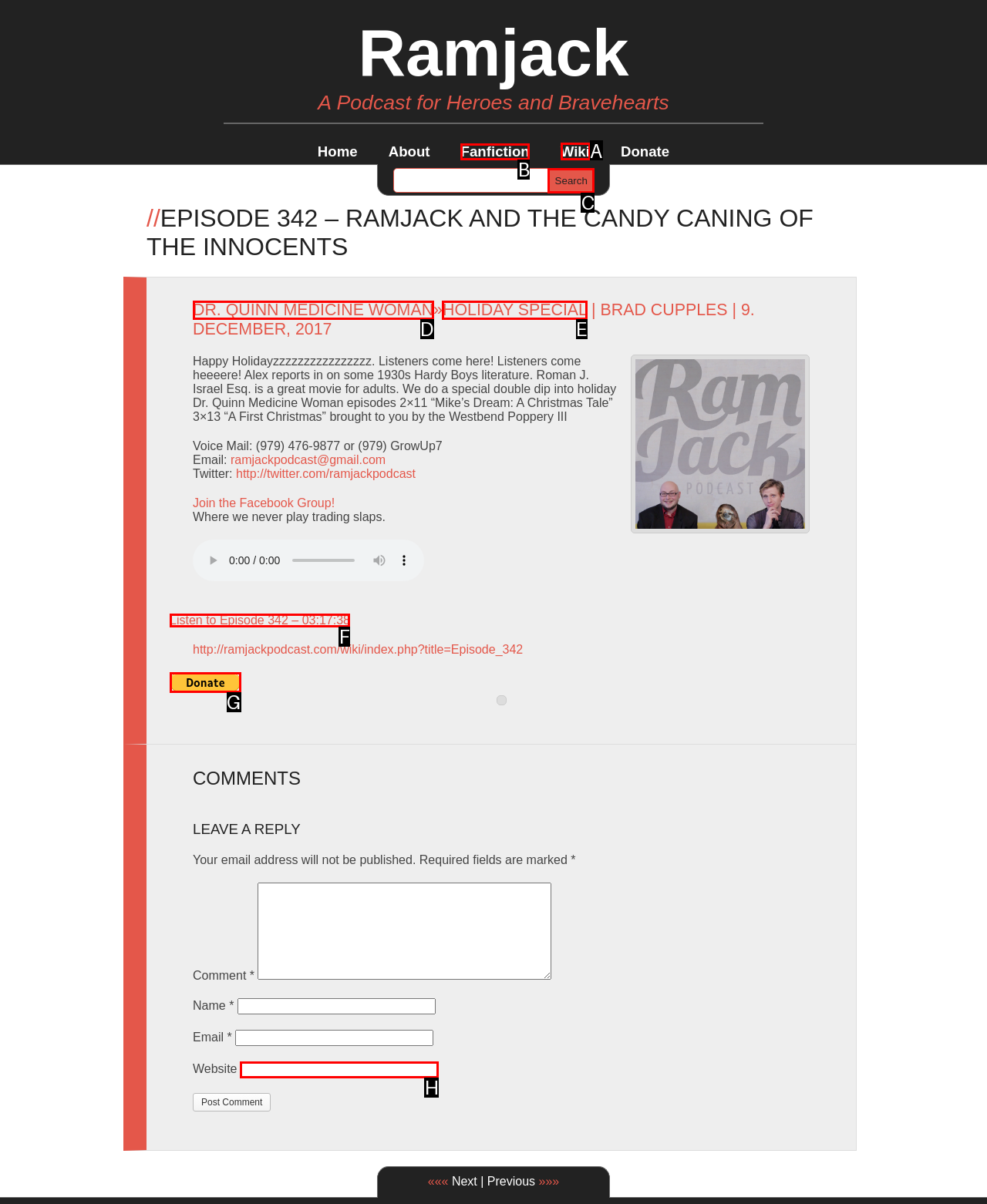Tell me which one HTML element I should click to complete the following task: Go to the wiki page Answer with the option's letter from the given choices directly.

A